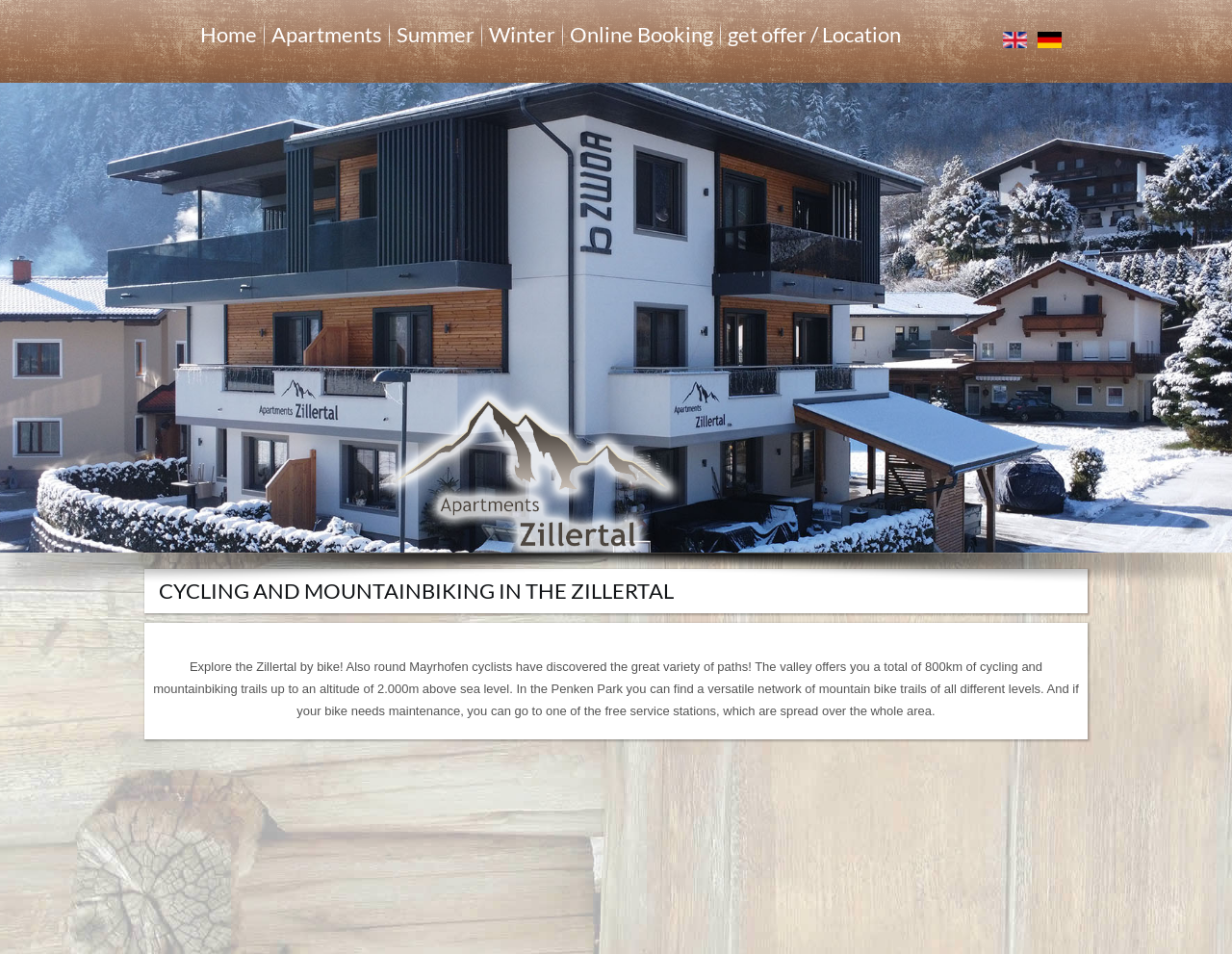What is the main activity described on the webpage?
Can you give a detailed and elaborate answer to the question?

The webpage's content, particularly the article section, focuses on cycling and mountain biking in the Zillertal region, highlighting the variety of paths and trails available.